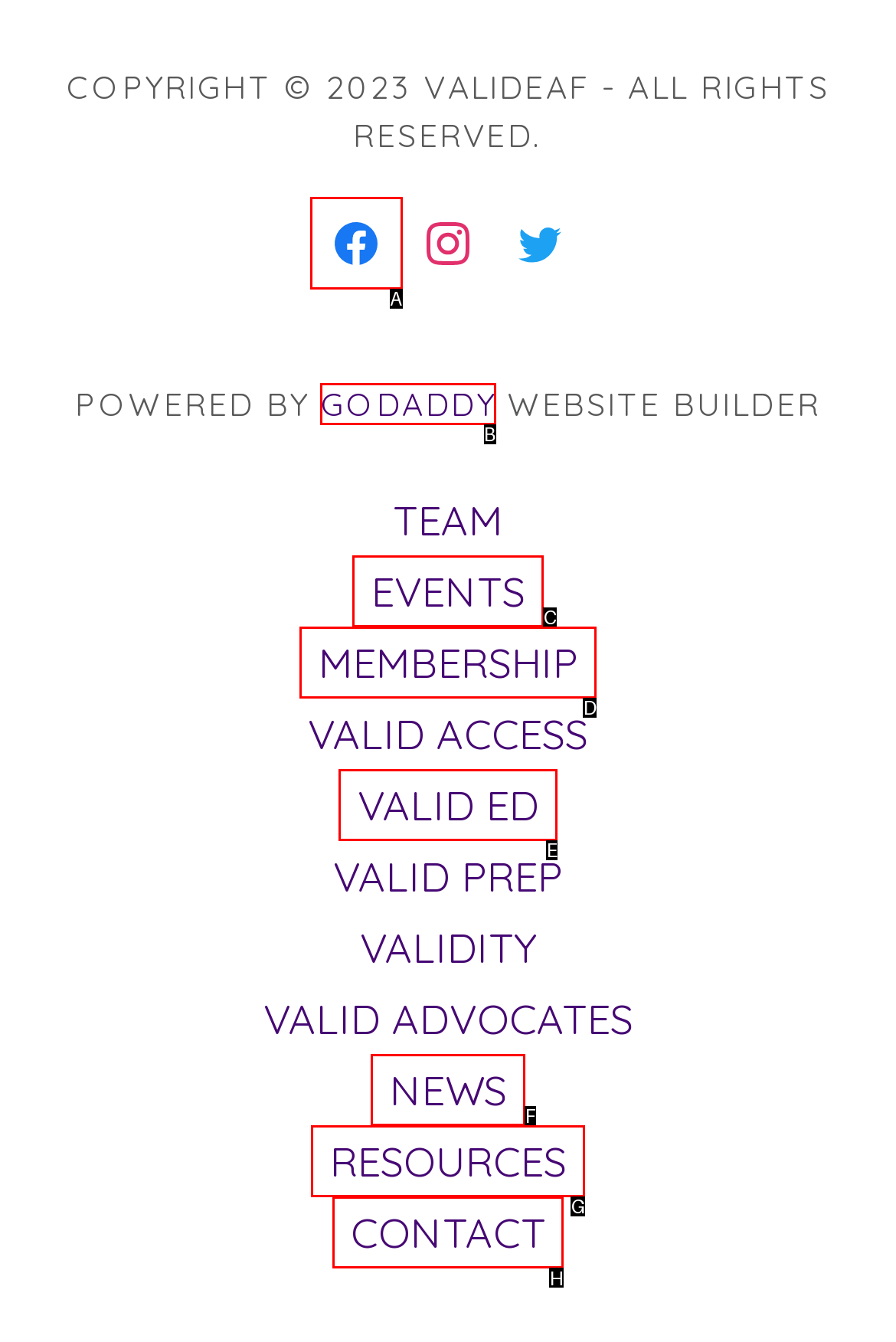Select the appropriate bounding box to fulfill the task: contact us Respond with the corresponding letter from the choices provided.

H